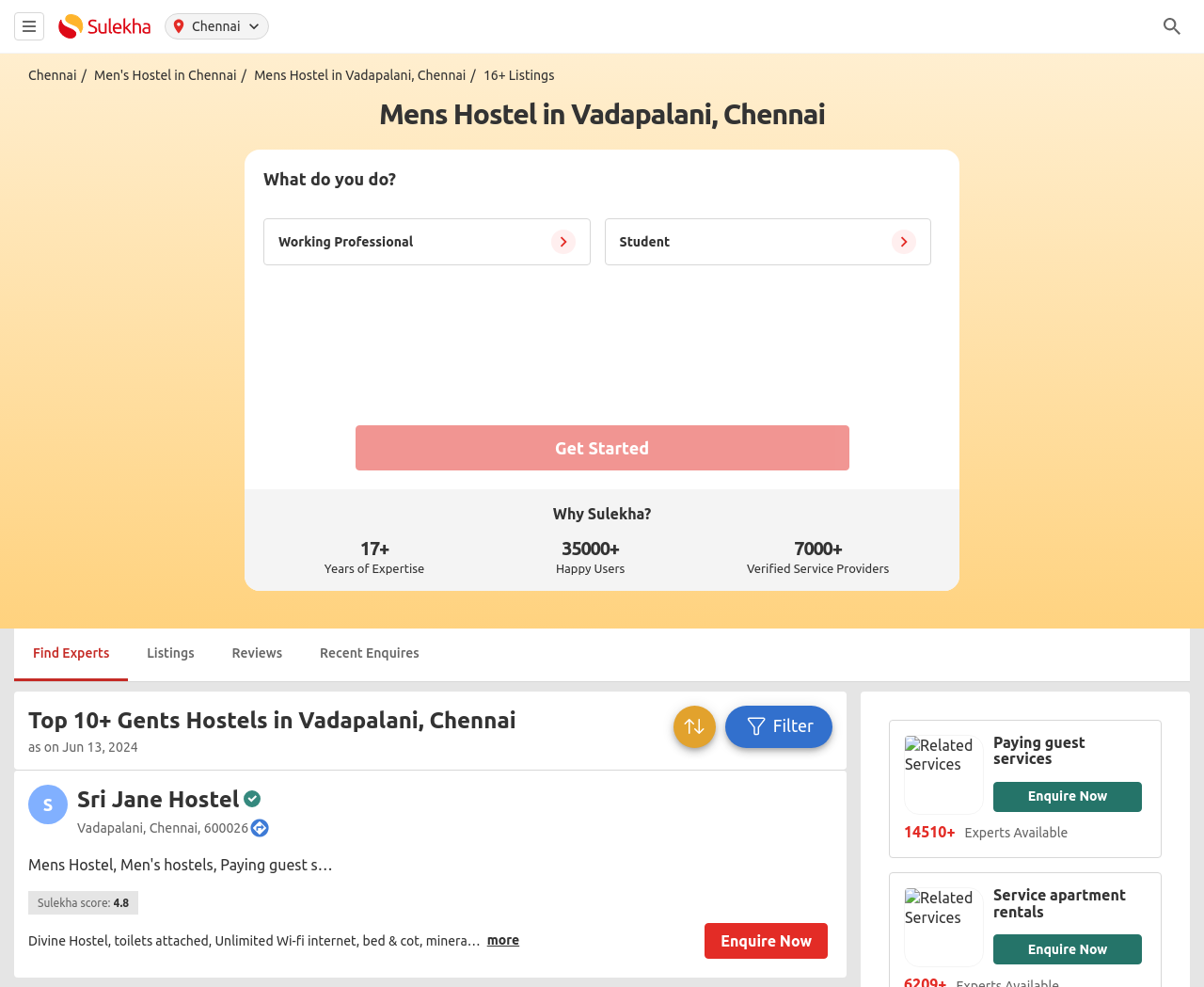What is the number of experts available for paying guest services?
Please respond to the question thoroughly and include all relevant details.

The number of experts available for paying guest services is 14510+, which is mentioned in the static text '14510+ Experts Available' below the 'Paying guest services' heading.